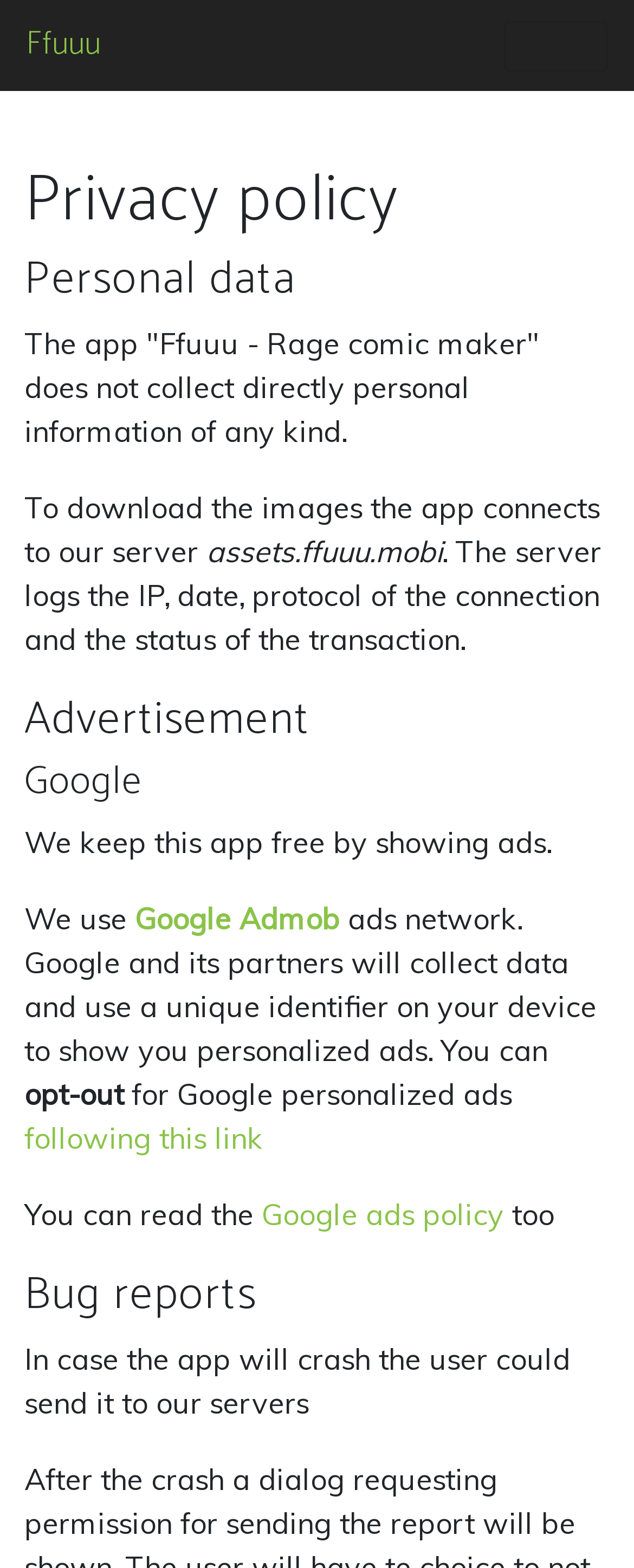Based on the provided description, "Menu", find the bounding box of the corresponding UI element in the screenshot.

[0.795, 0.013, 0.959, 0.045]